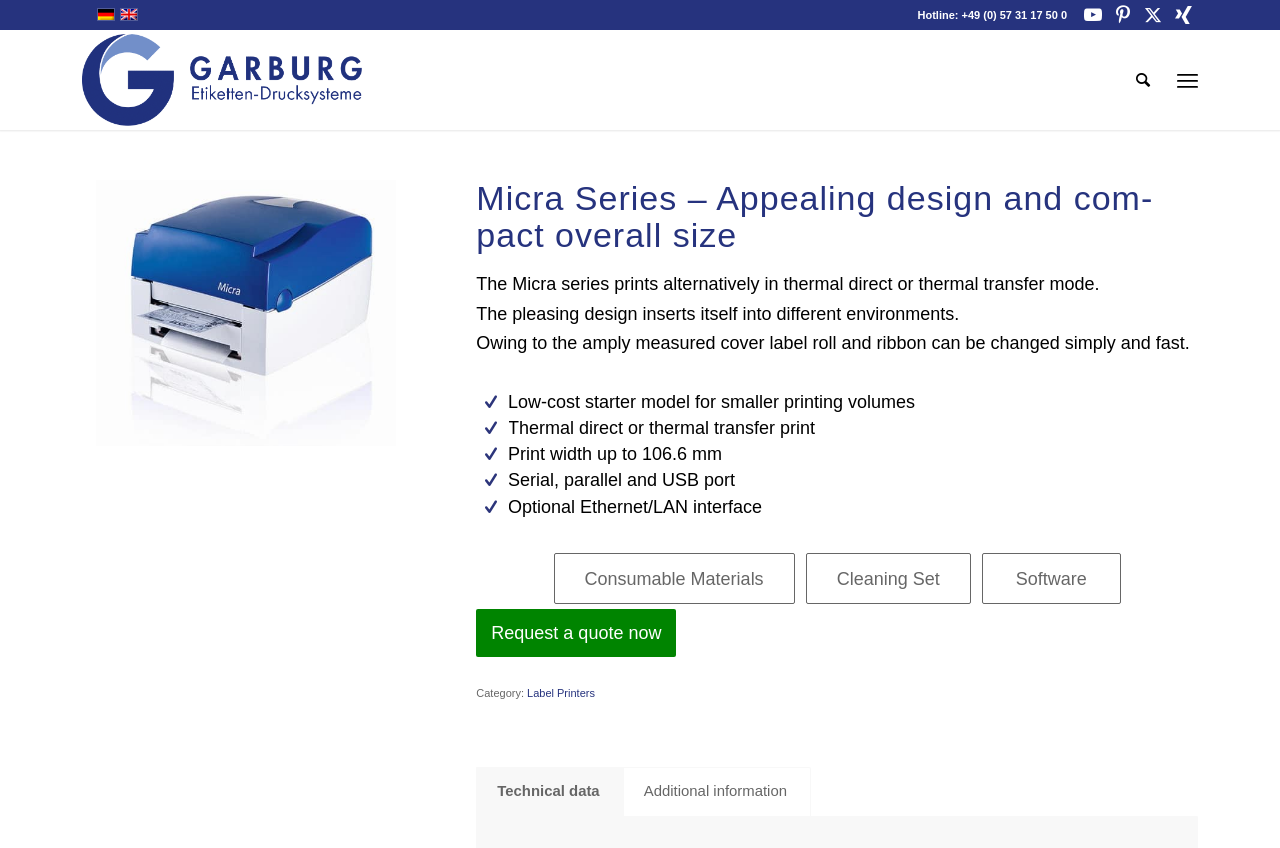Show the bounding box coordinates for the HTML element as described: "All Categories".

None